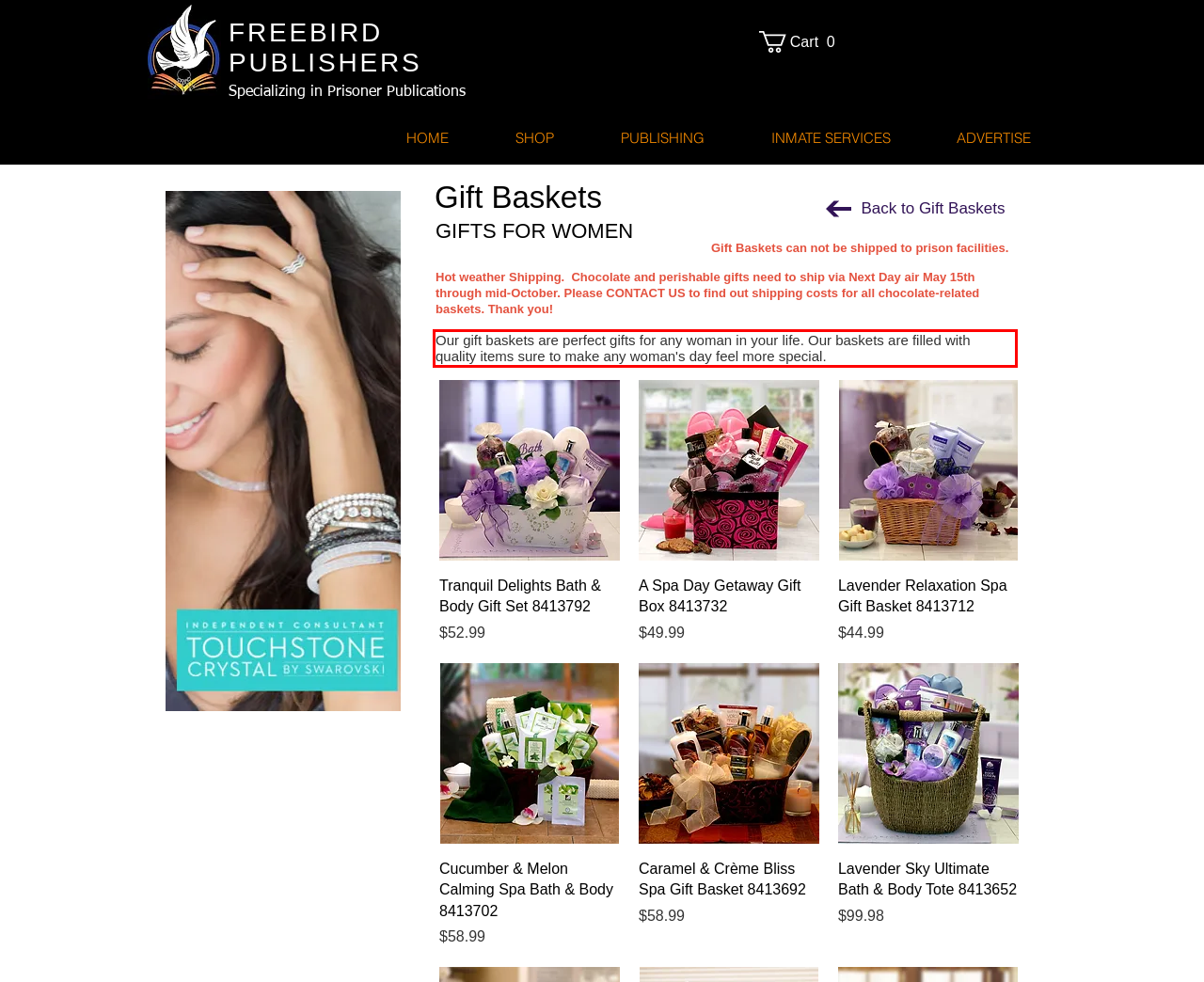Given a screenshot of a webpage with a red bounding box, please identify and retrieve the text inside the red rectangle.

Our gift baskets are perfect gifts for any woman in your life. Our baskets are filled with quality items sure to make any woman's day feel more special.